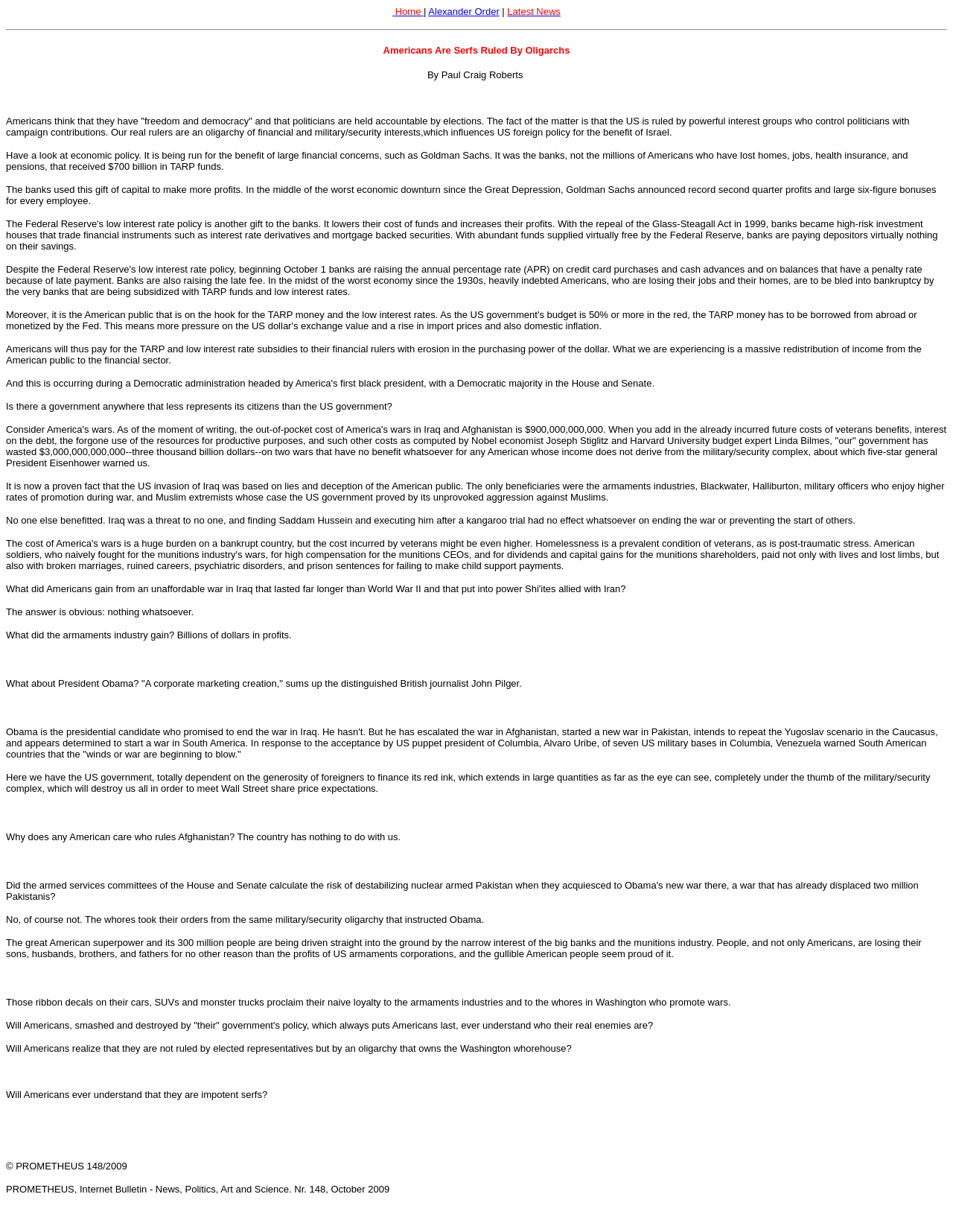What is the name of the publication?
Using the information from the image, give a concise answer in one word or a short phrase.

PROMETHEUS